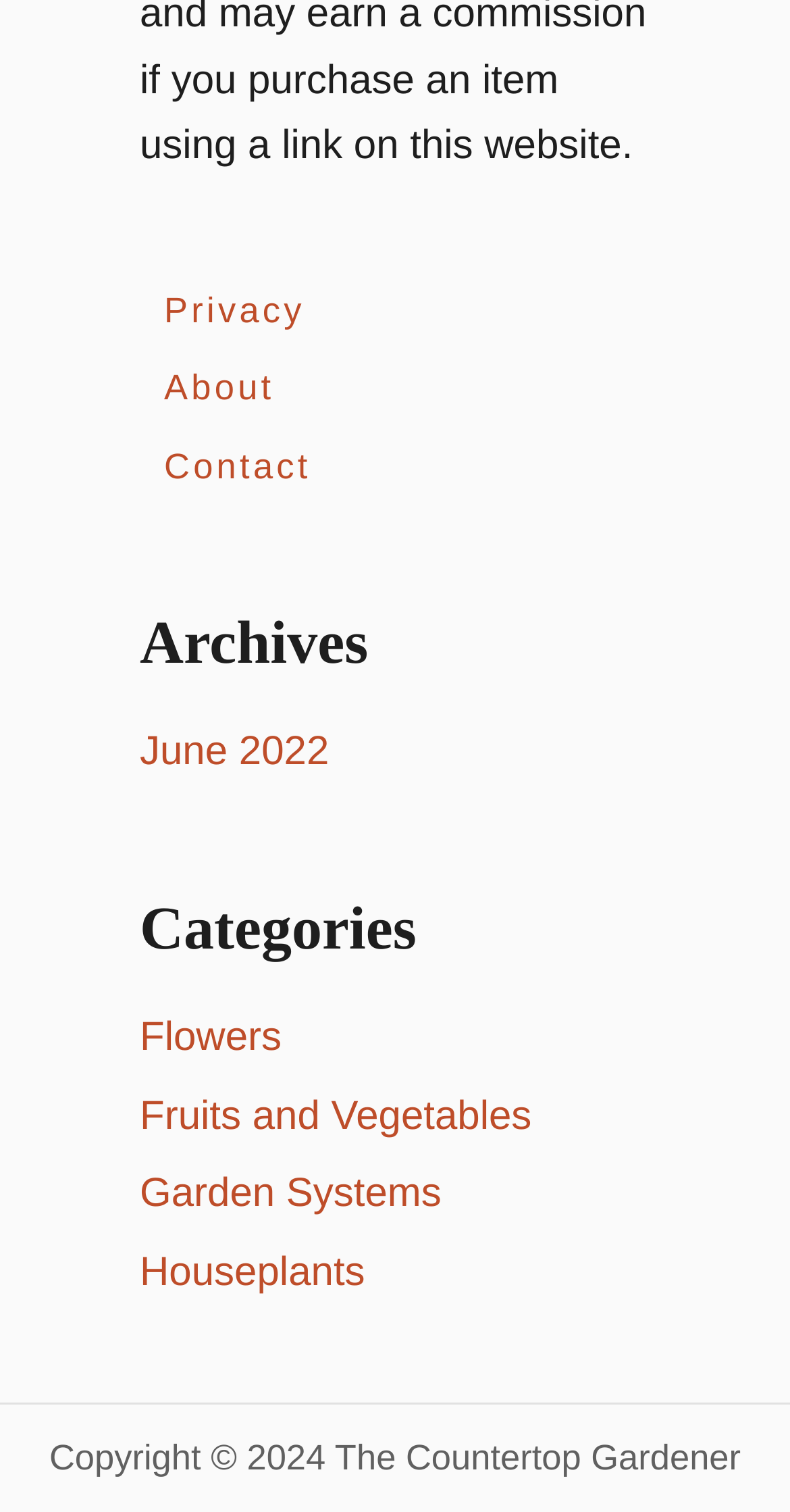Locate the UI element described by Garden Systems in the provided webpage screenshot. Return the bounding box coordinates in the format (top-left x, top-left y, bottom-right x, bottom-right y), ensuring all values are between 0 and 1.

[0.177, 0.775, 0.559, 0.805]